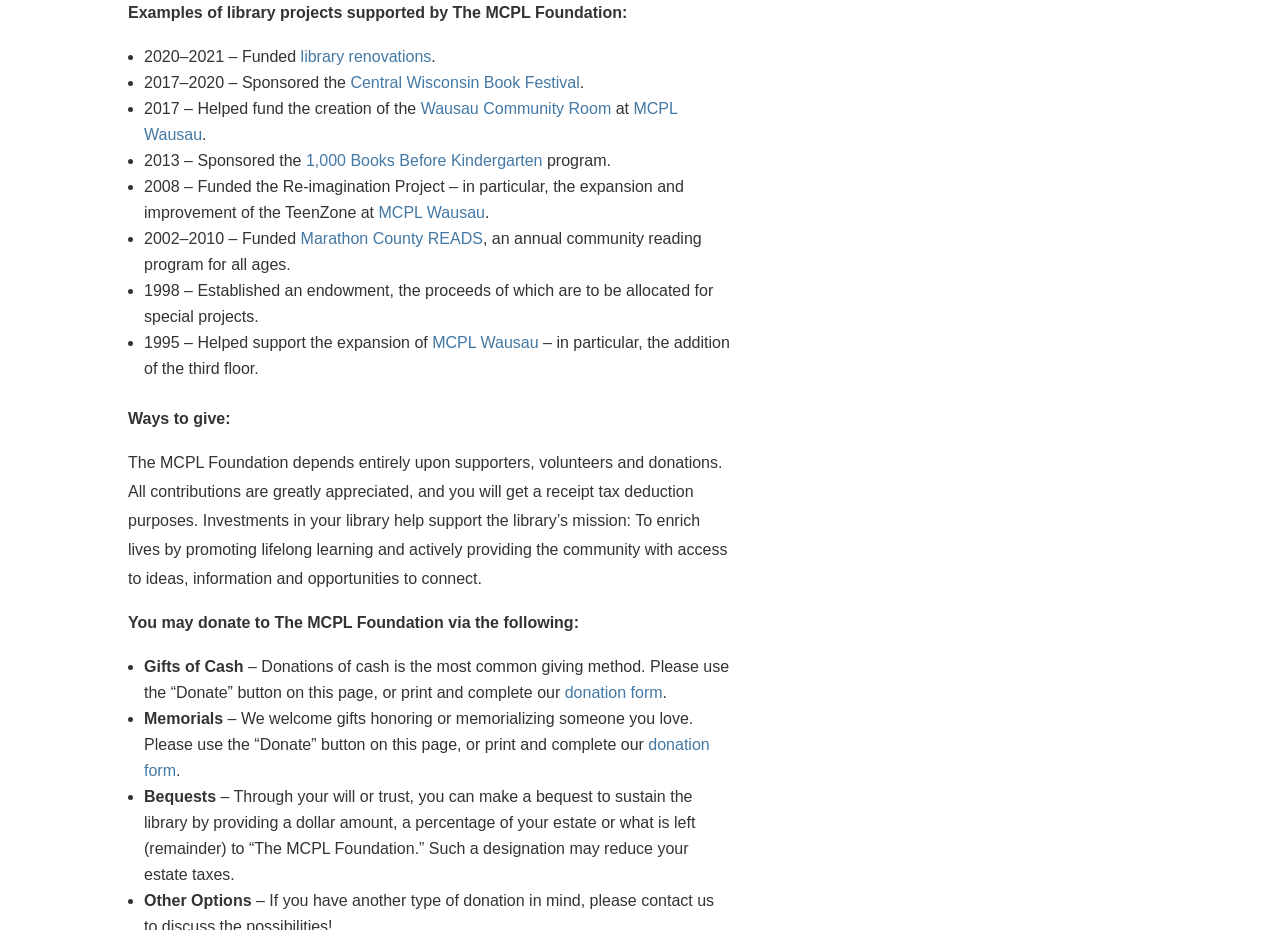Specify the bounding box coordinates of the element's area that should be clicked to execute the given instruction: "click the 'Wausau Community Room' link". The coordinates should be four float numbers between 0 and 1, i.e., [left, top, right, bottom].

[0.329, 0.107, 0.478, 0.125]